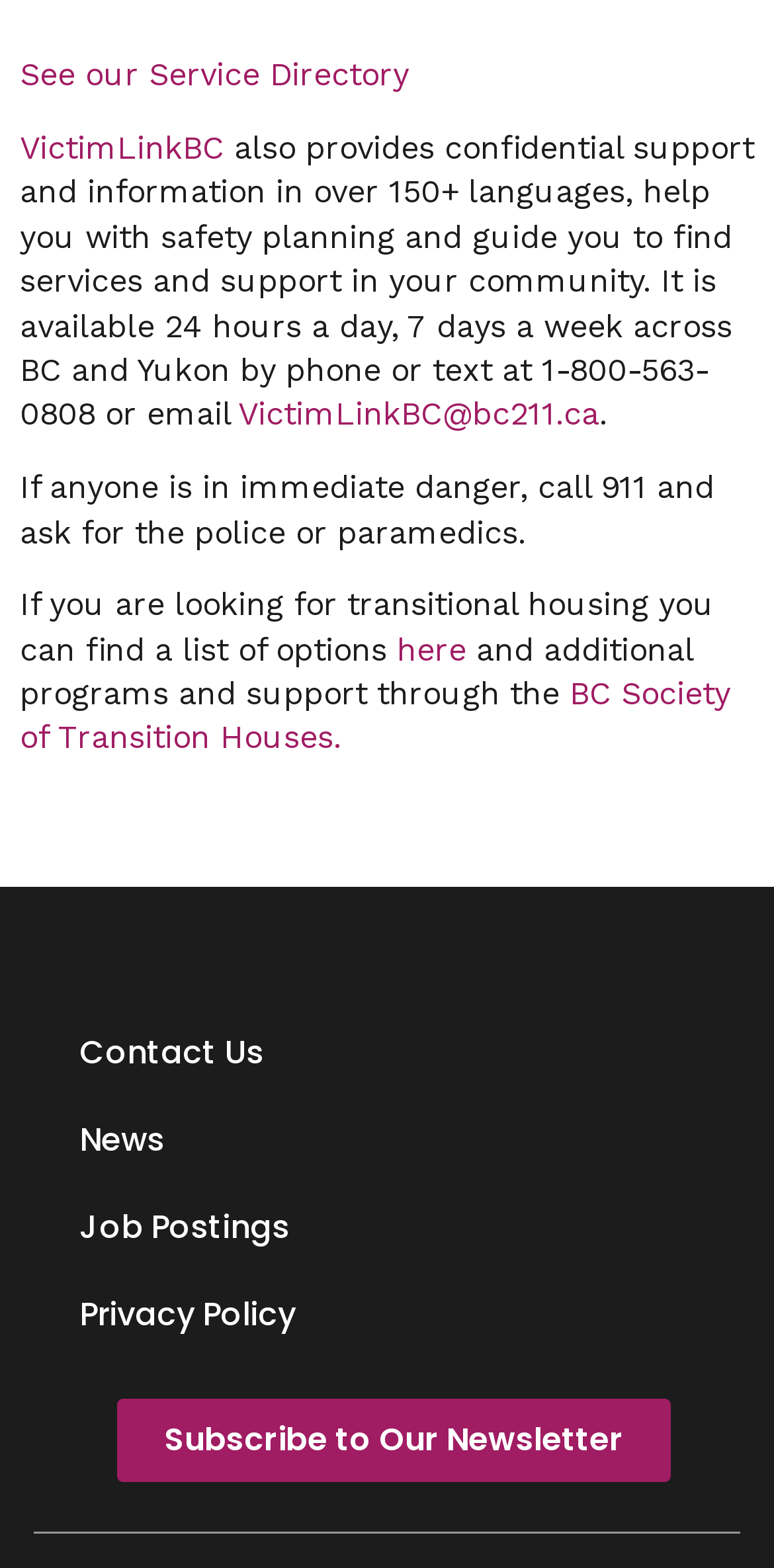Determine the bounding box coordinates for the HTML element mentioned in the following description: "VictimLinkBC@bc211.ca". The coordinates should be a list of four floats ranging from 0 to 1, represented as [left, top, right, bottom].

[0.308, 0.252, 0.774, 0.276]